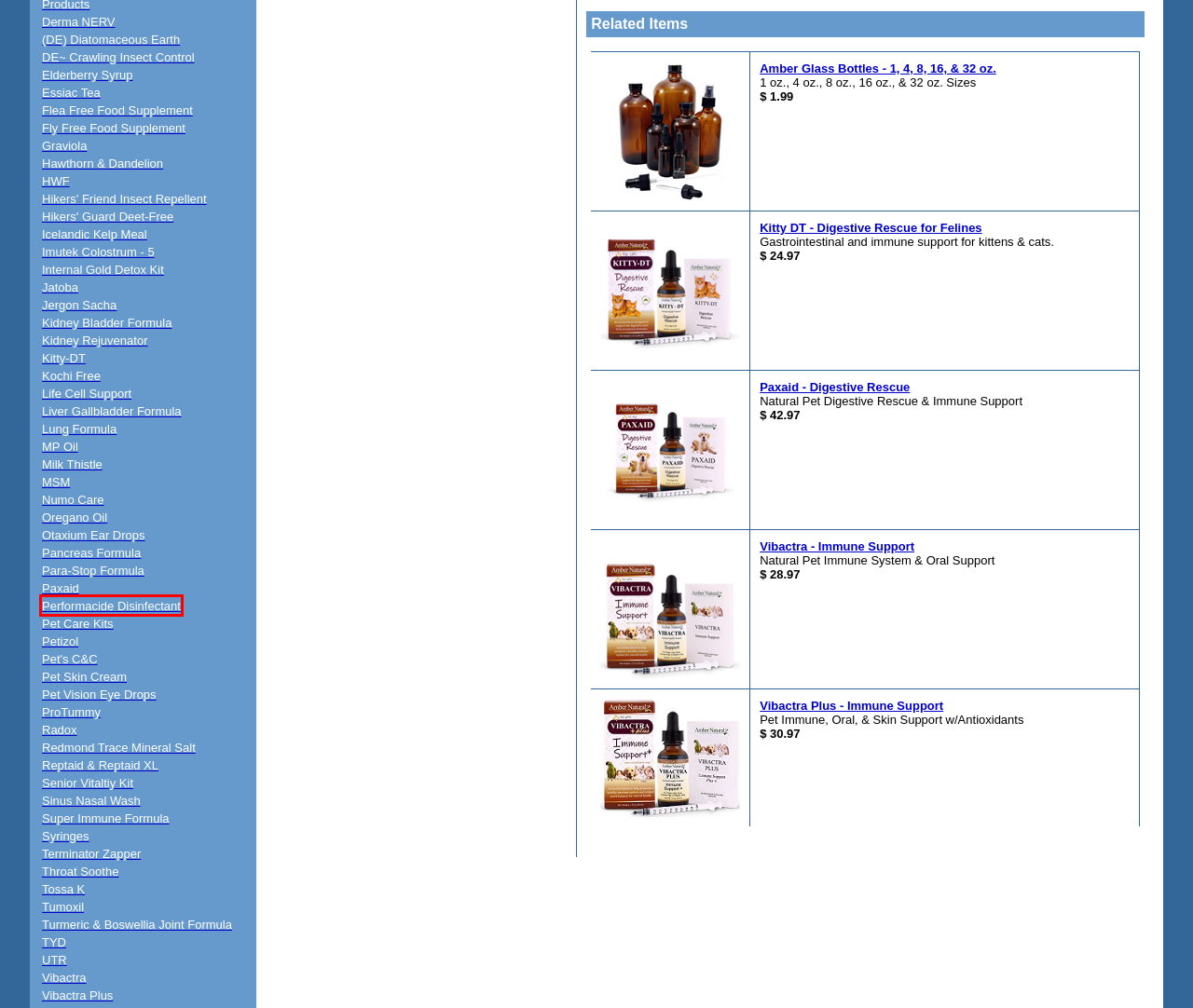Evaluate the webpage screenshot and identify the element within the red bounding box. Select the webpage description that best fits the new webpage after clicking the highlighted element. Here are the candidates:
A. Sinus Nasal Wash
B. Heartworm Treatment - Natural HeartWorm Free Remedy
C. Pet Detox  - Internal Gold Pet Detox Kit - Buy it Here
D. Performacide
E. Tumoxil
F. Mange-Parasite Oil
G. Fly Free Food Supplement
H. Turmeric & Boswellia Joint Formula

D